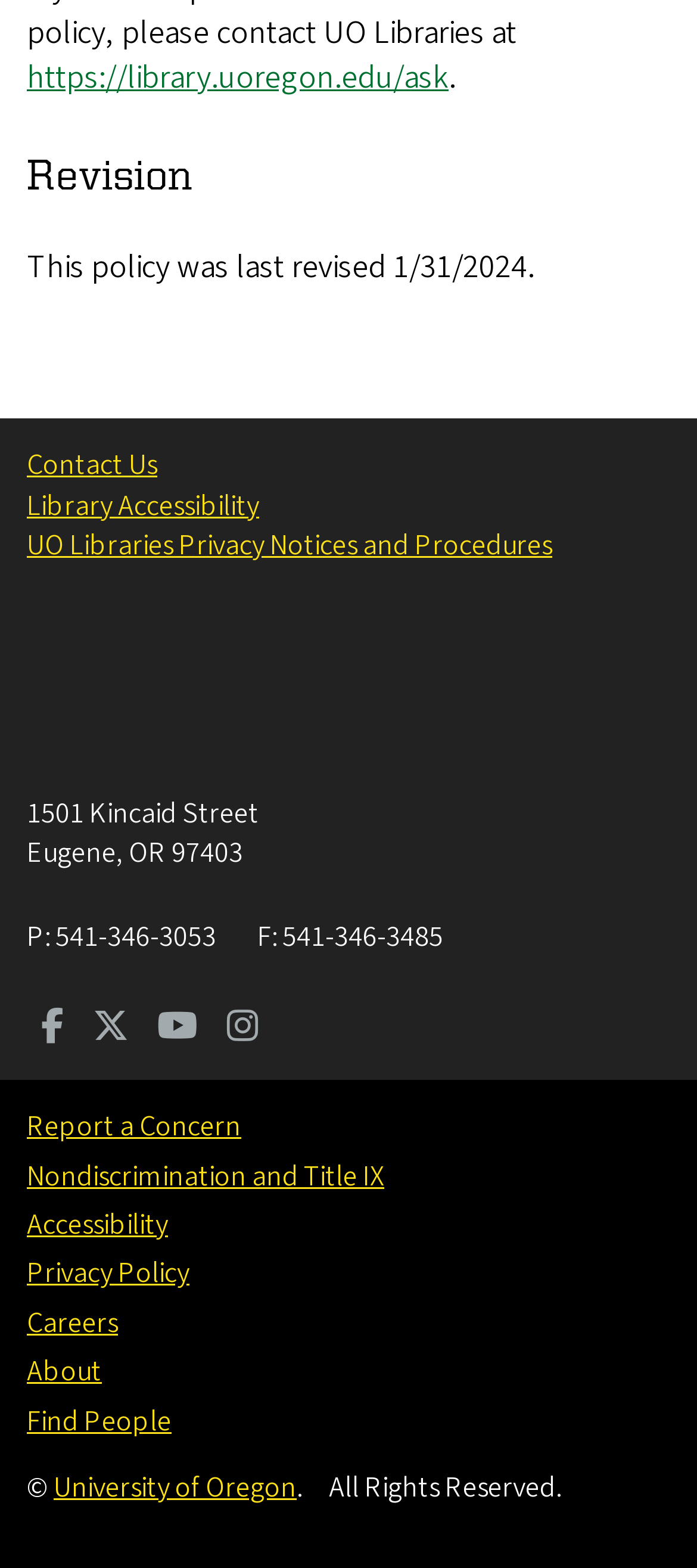Please locate the bounding box coordinates of the element that should be clicked to complete the given instruction: "Make a gift".

[0.038, 0.395, 0.962, 0.452]